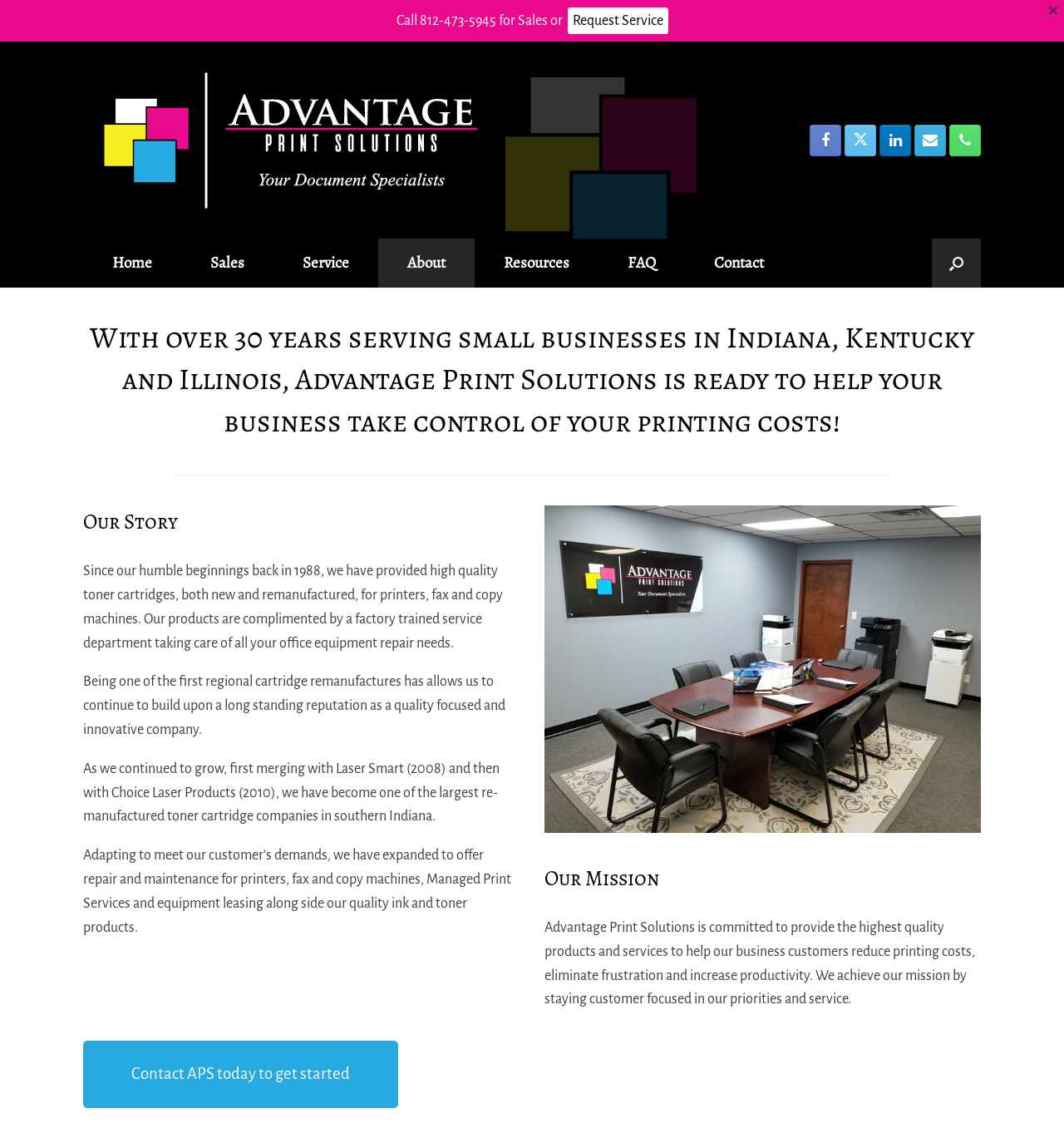What is the mission of Advantage Print Solutions?
Look at the image and respond with a one-word or short phrase answer.

to provide high quality products and services